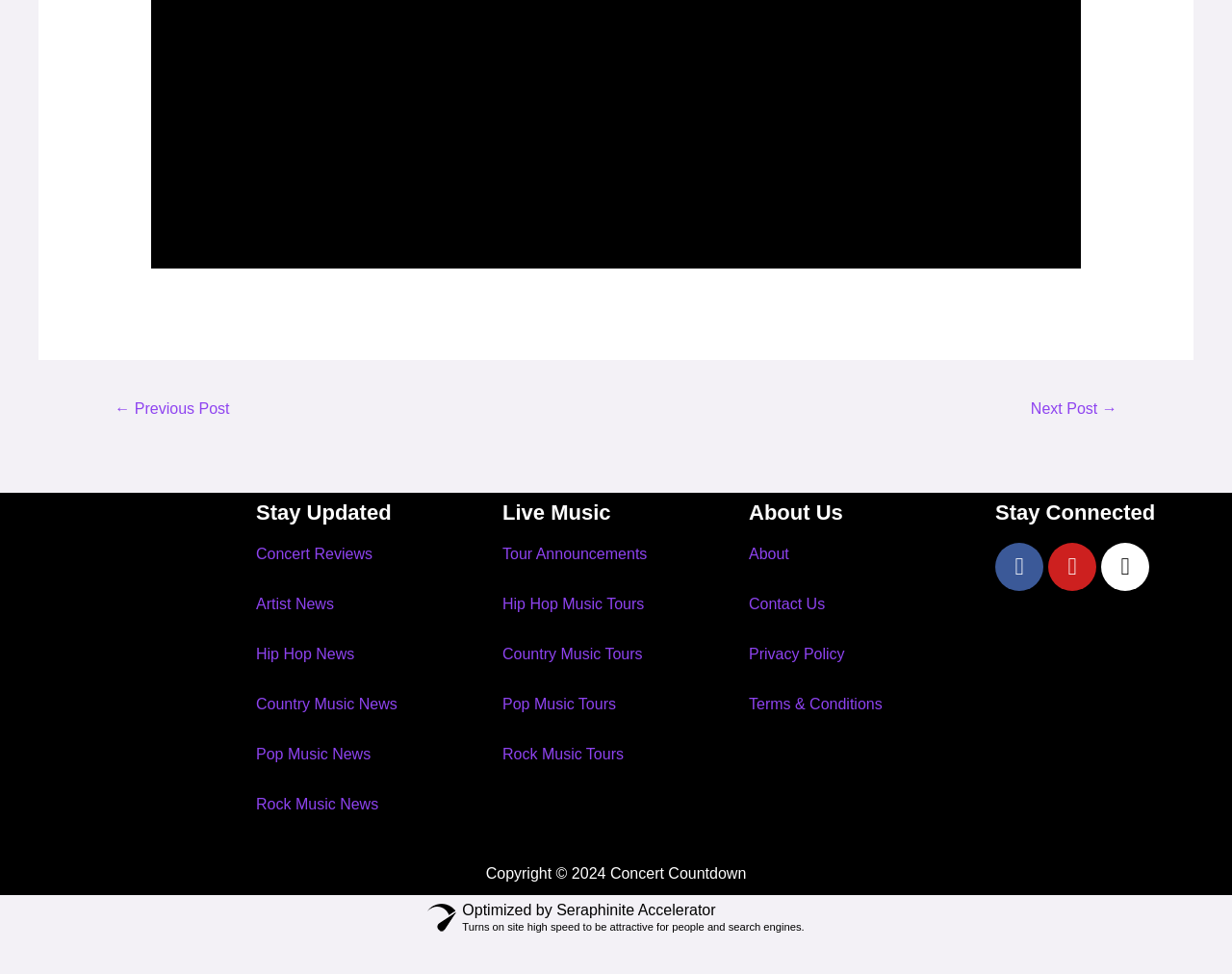Find the bounding box coordinates of the element to click in order to complete this instruction: "View tour announcements". The bounding box coordinates must be four float numbers between 0 and 1, denoted as [left, top, right, bottom].

[0.408, 0.56, 0.525, 0.577]